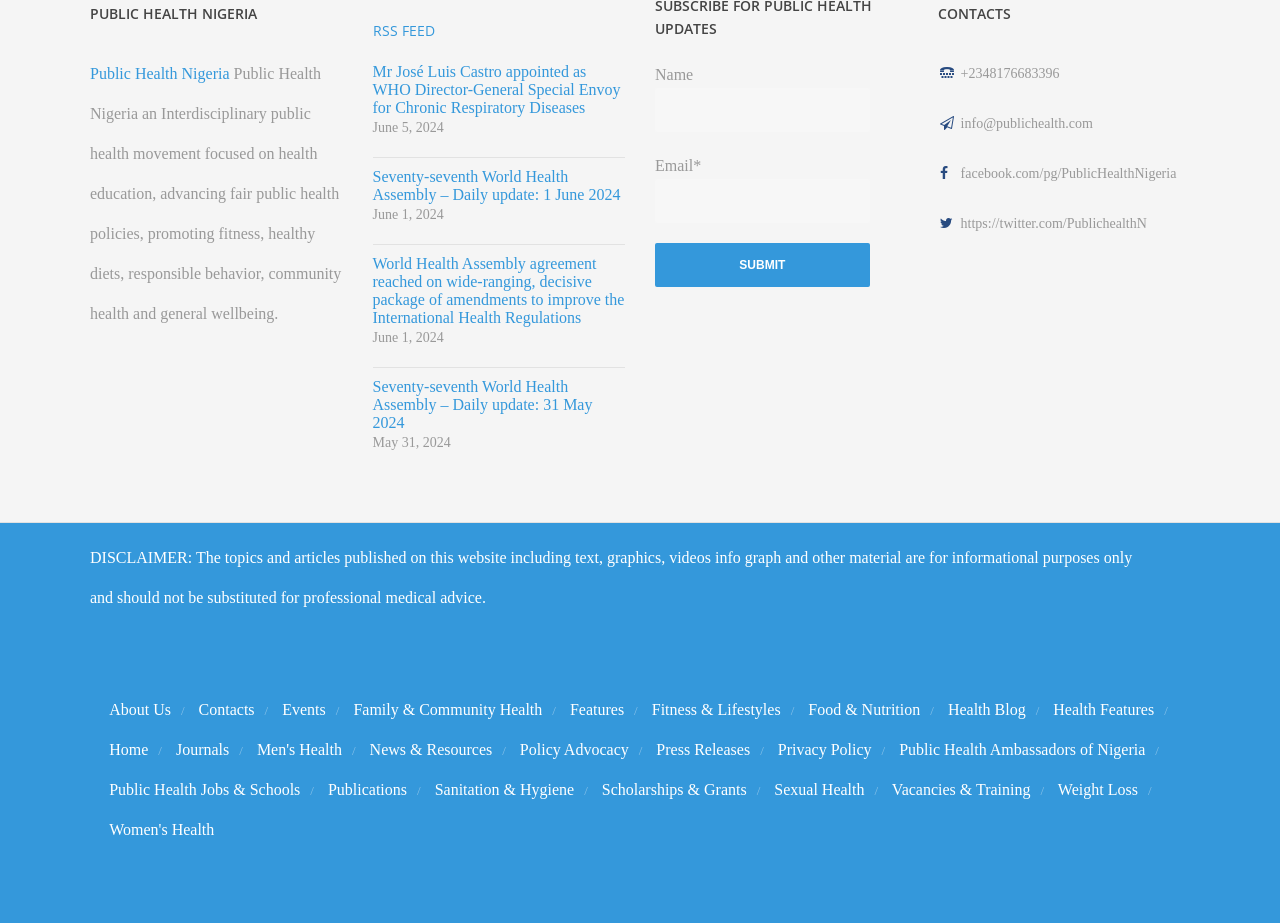Bounding box coordinates are specified in the format (top-left x, top-left y, bottom-right x, bottom-right y). All values are floating point numbers bounded between 0 and 1. Please provide the bounding box coordinate of the region this sentence describes: Health Blog

[0.741, 0.76, 0.801, 0.778]